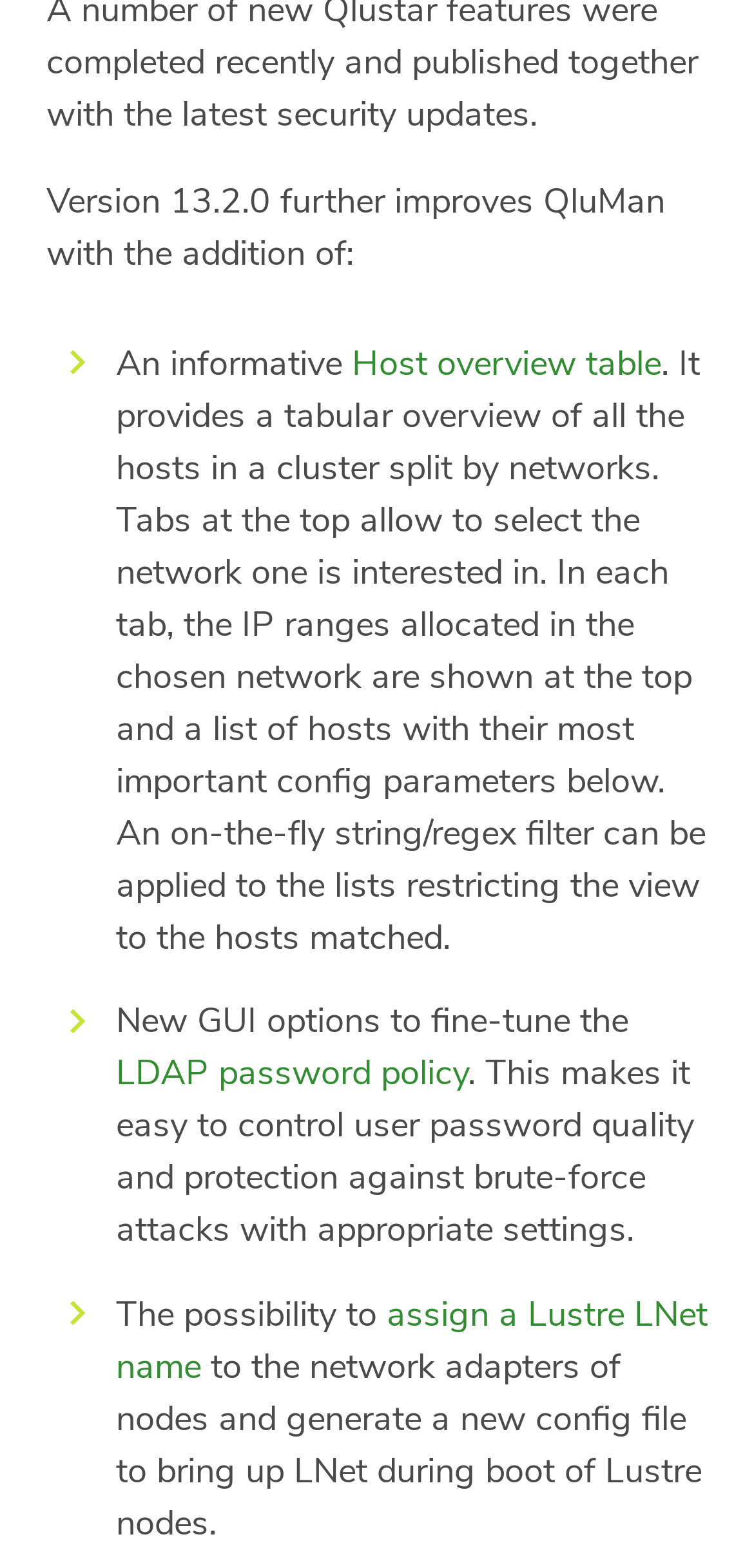What is the new GUI option for fine-tuning?
Provide a short answer using one word or a brief phrase based on the image.

LDAP password policy